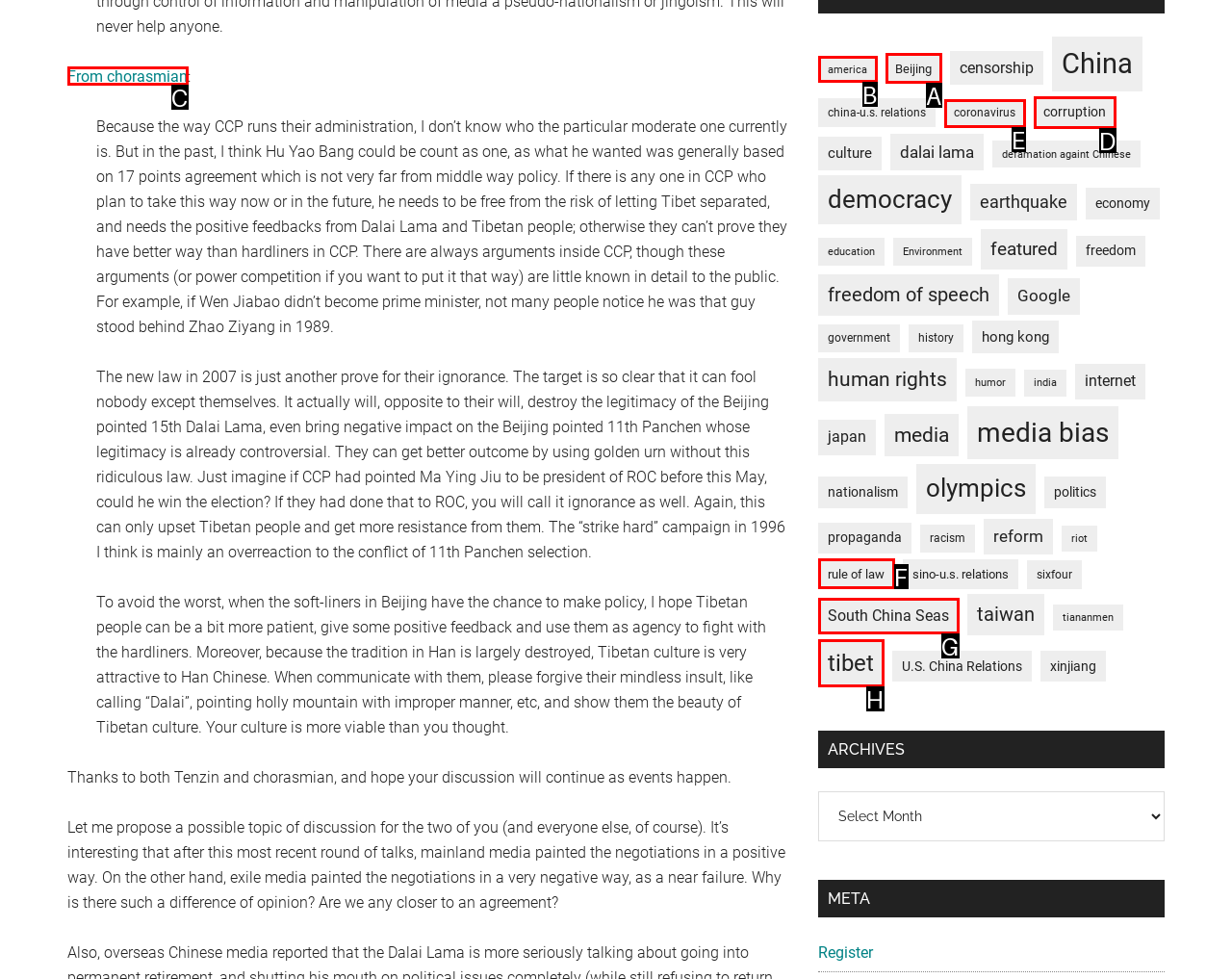Based on the given description: tibet, determine which HTML element is the best match. Respond with the letter of the chosen option.

H